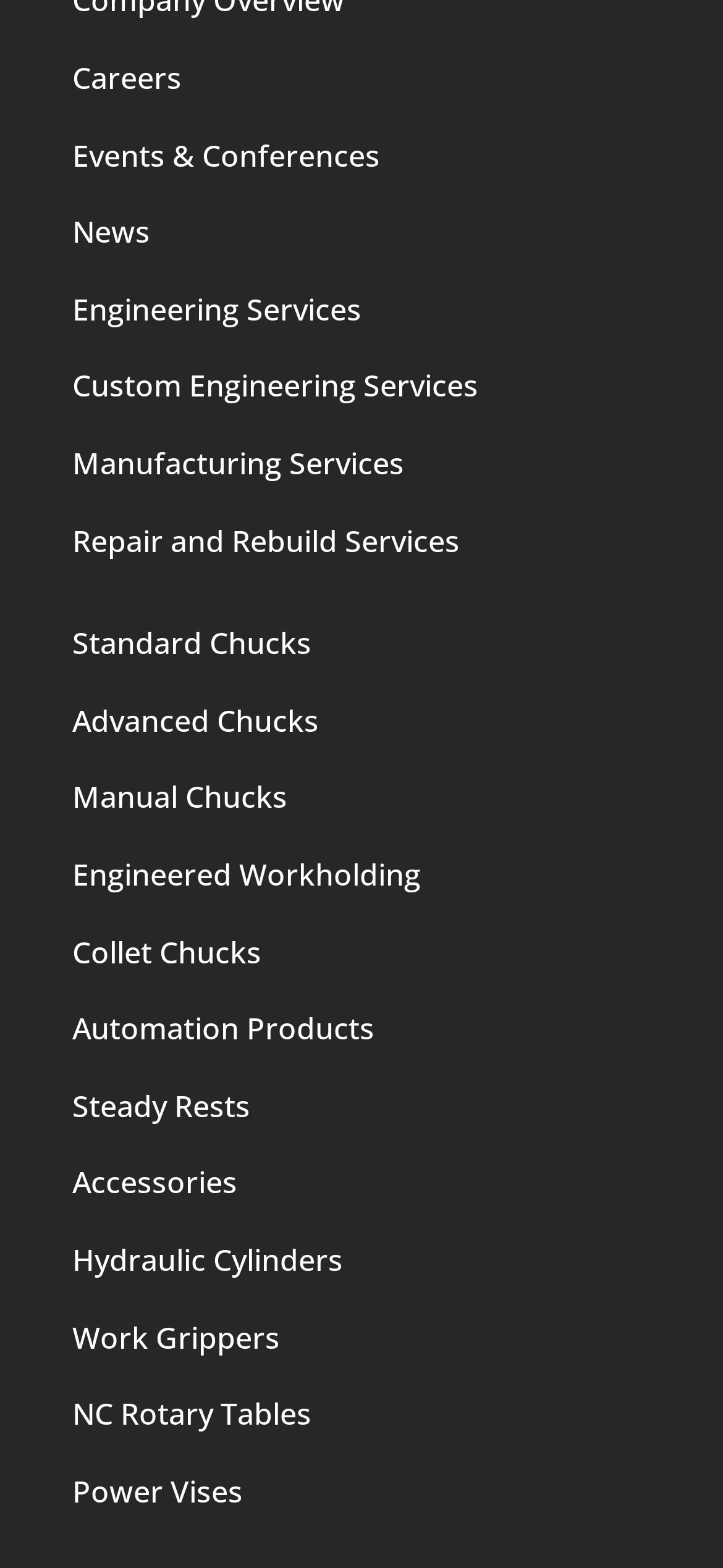Please identify the bounding box coordinates of the element's region that I should click in order to complete the following instruction: "Check out NC Rotary Tables". The bounding box coordinates consist of four float numbers between 0 and 1, i.e., [left, top, right, bottom].

[0.1, 0.889, 0.431, 0.915]